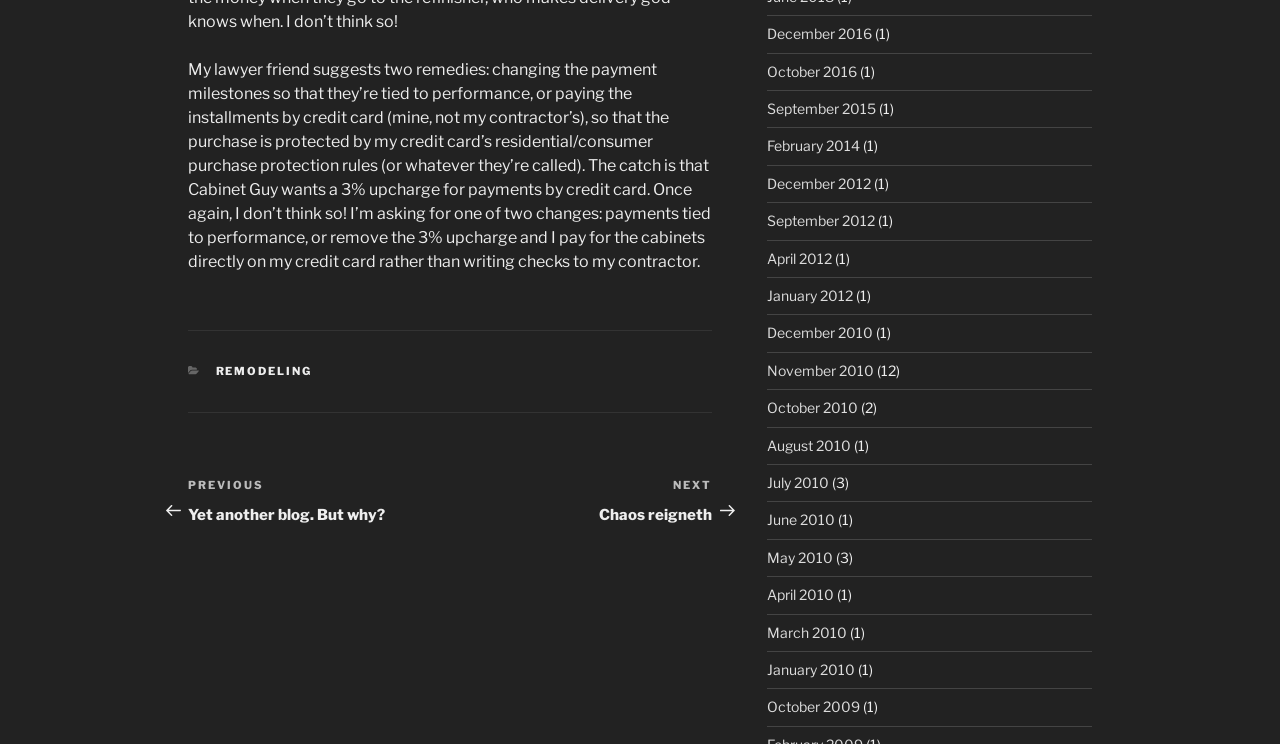Give the bounding box coordinates for the element described by: "remodeling".

[0.168, 0.489, 0.244, 0.508]